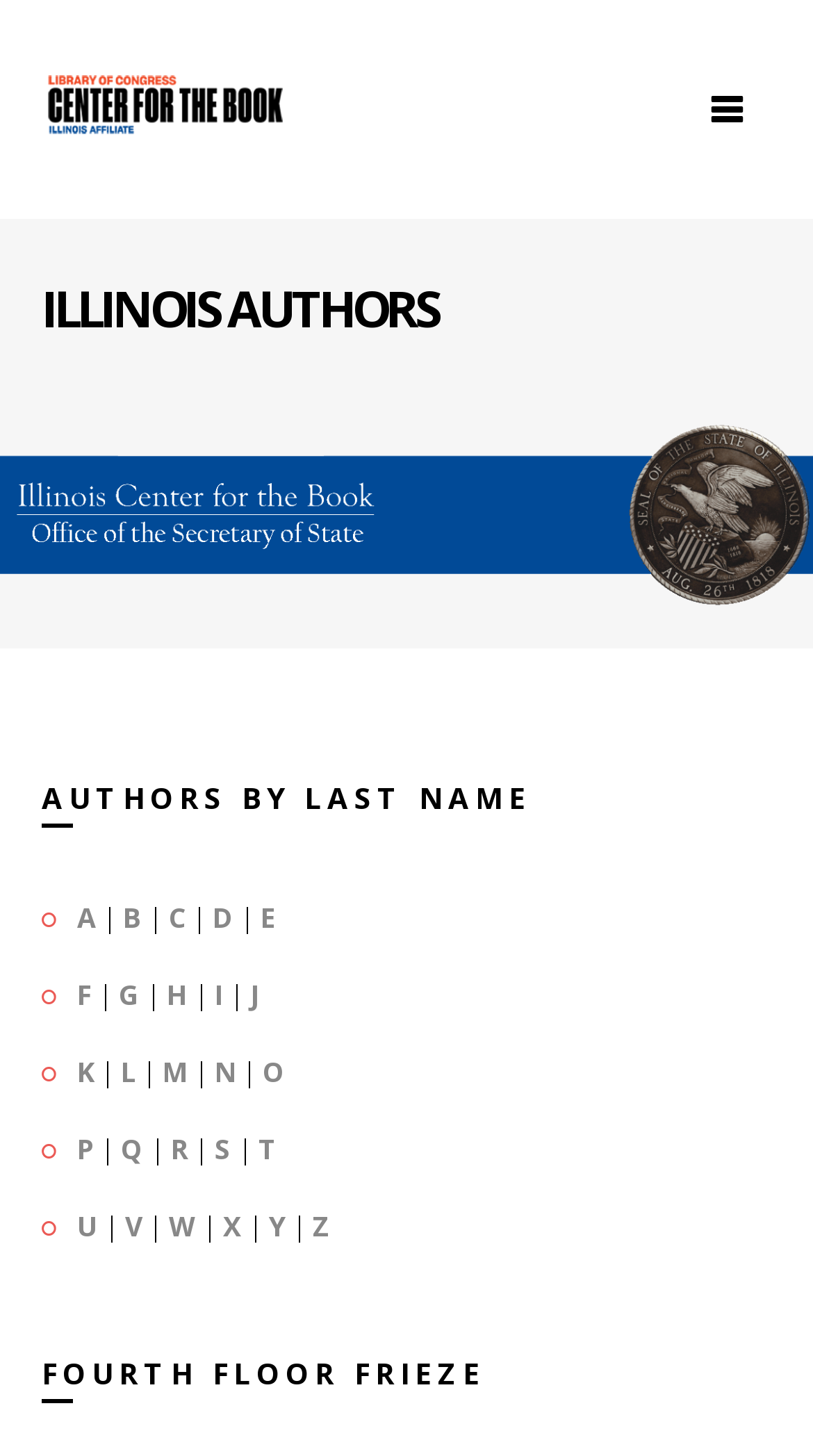Identify the bounding box coordinates necessary to click and complete the given instruction: "View the Illinois Center for the Book banner".

[0.0, 0.329, 1.0, 0.355]